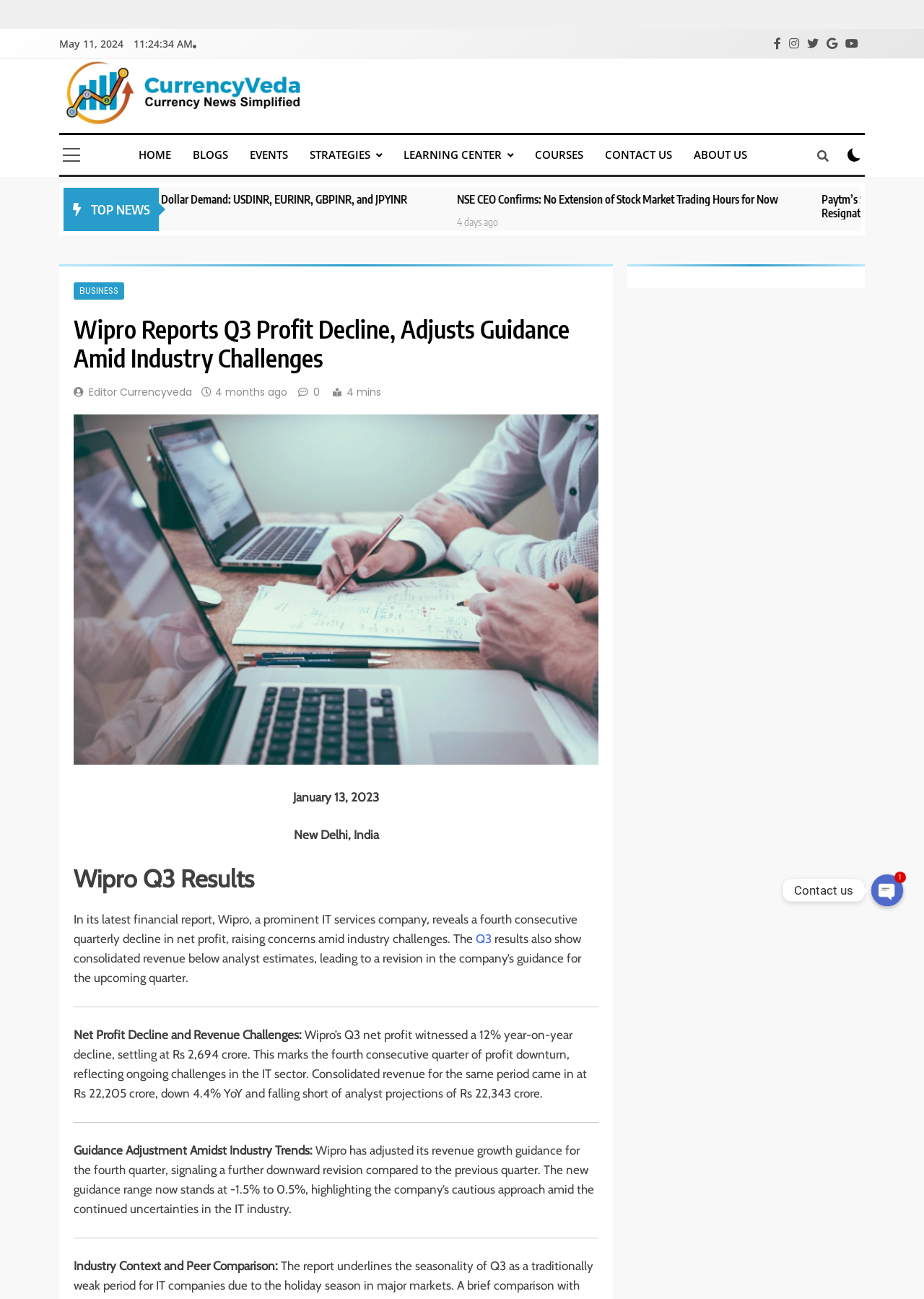What is the range of Wipro's revenue growth guidance for the fourth quarter?
Respond to the question with a single word or phrase according to the image.

-1.5% to 0.5%